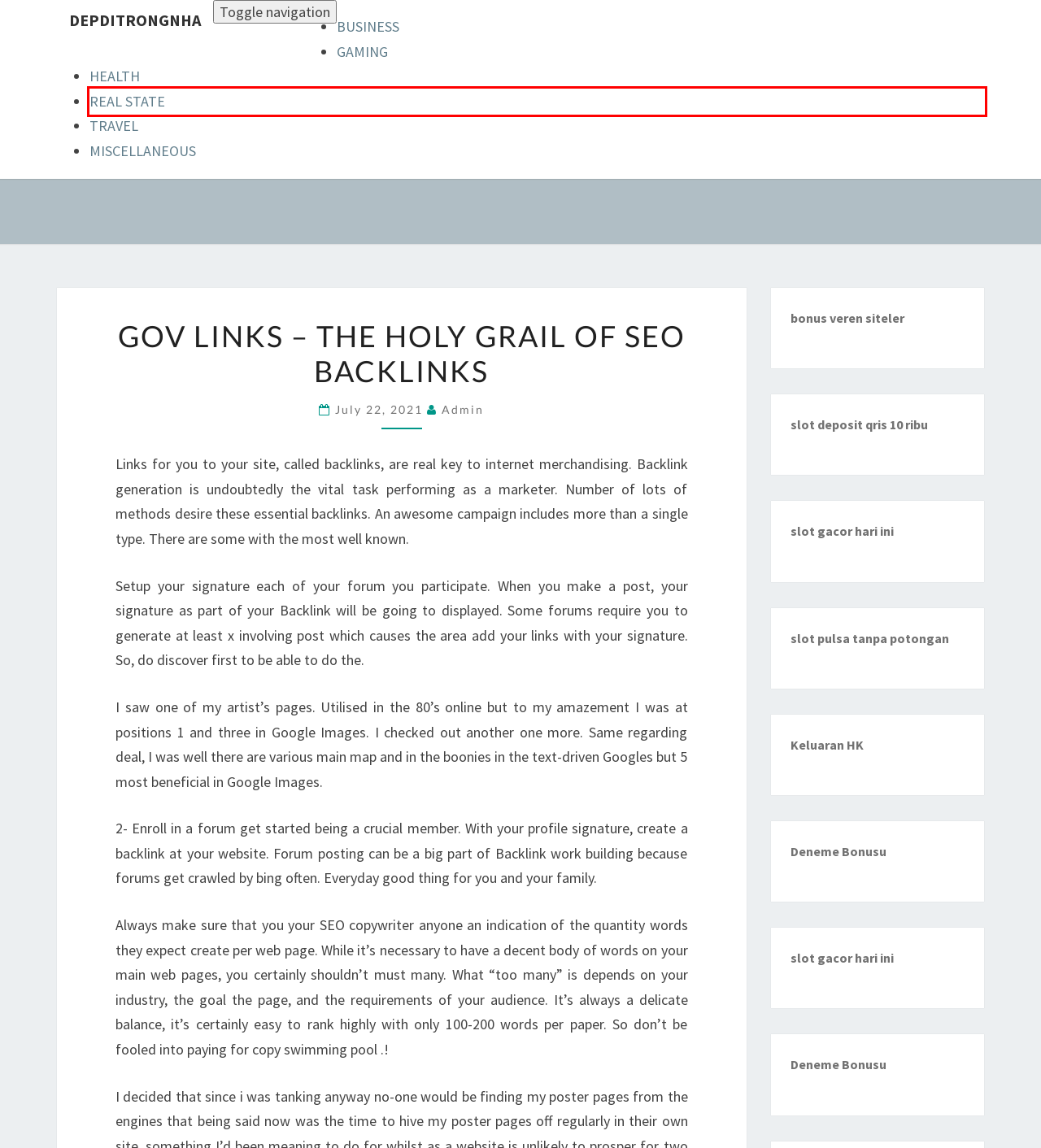Analyze the screenshot of a webpage with a red bounding box and select the webpage description that most accurately describes the new page resulting from clicking the element inside the red box. Here are the candidates:
A. Deneme Bonusu Veren Siteler 2024 - Yeni Bonus Veren Siteler
B. Real State – Depditrongnha
C. Miscellaneous – Depditrongnha
D. Travel – Depditrongnha
E. Depditrongnha
F. admin – Depditrongnha
G. Health – Depditrongnha
H. Perinatal Collaborative - of Pierce County

B